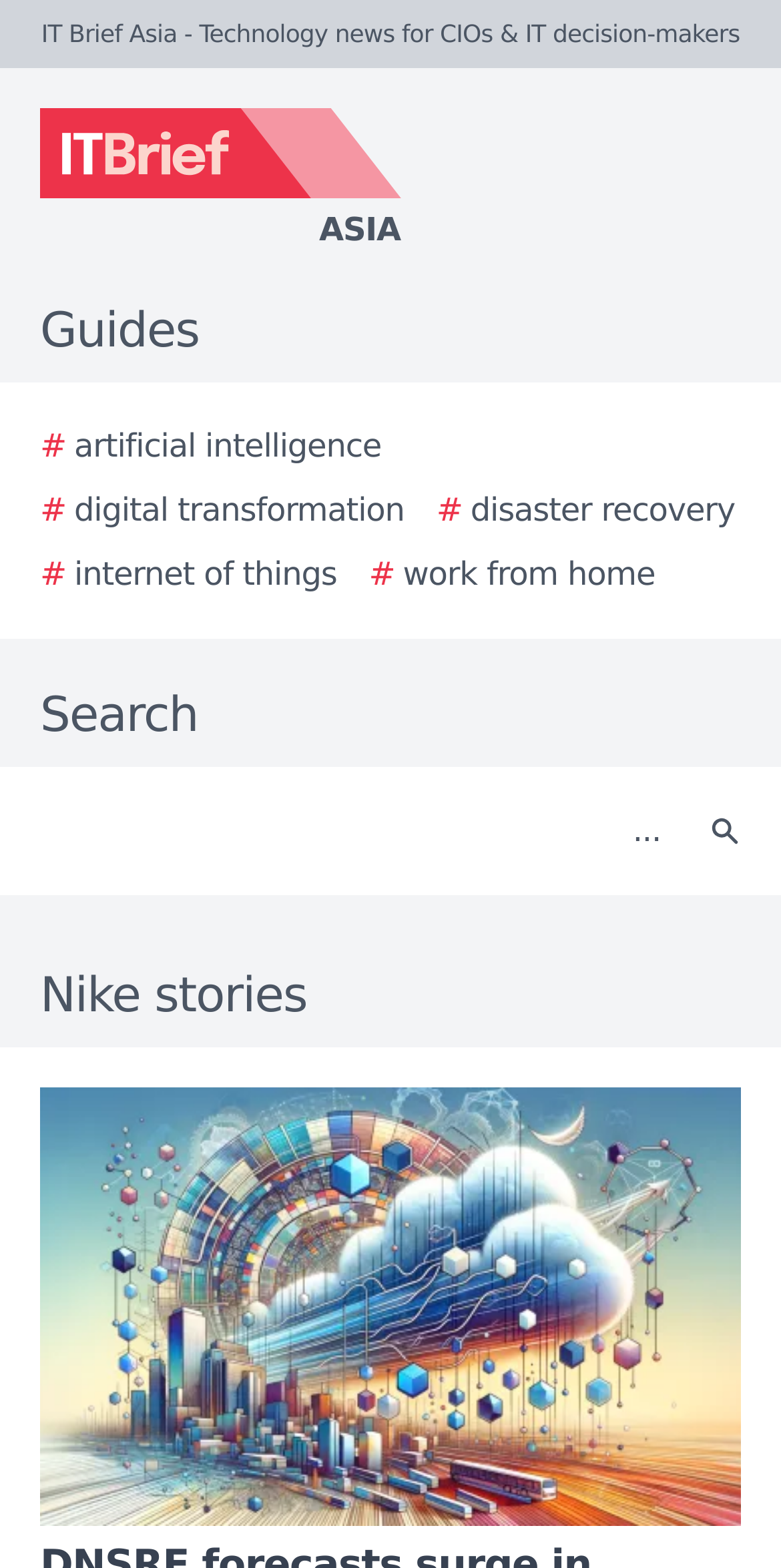How many images are on the webpage?
Carefully analyze the image and provide a thorough answer to the question.

I counted the number of images on the webpage, which are the 'IT Brief Asia logo', the 'Story image', and the small icon inside the 'Search' button. There are 3 images in total.